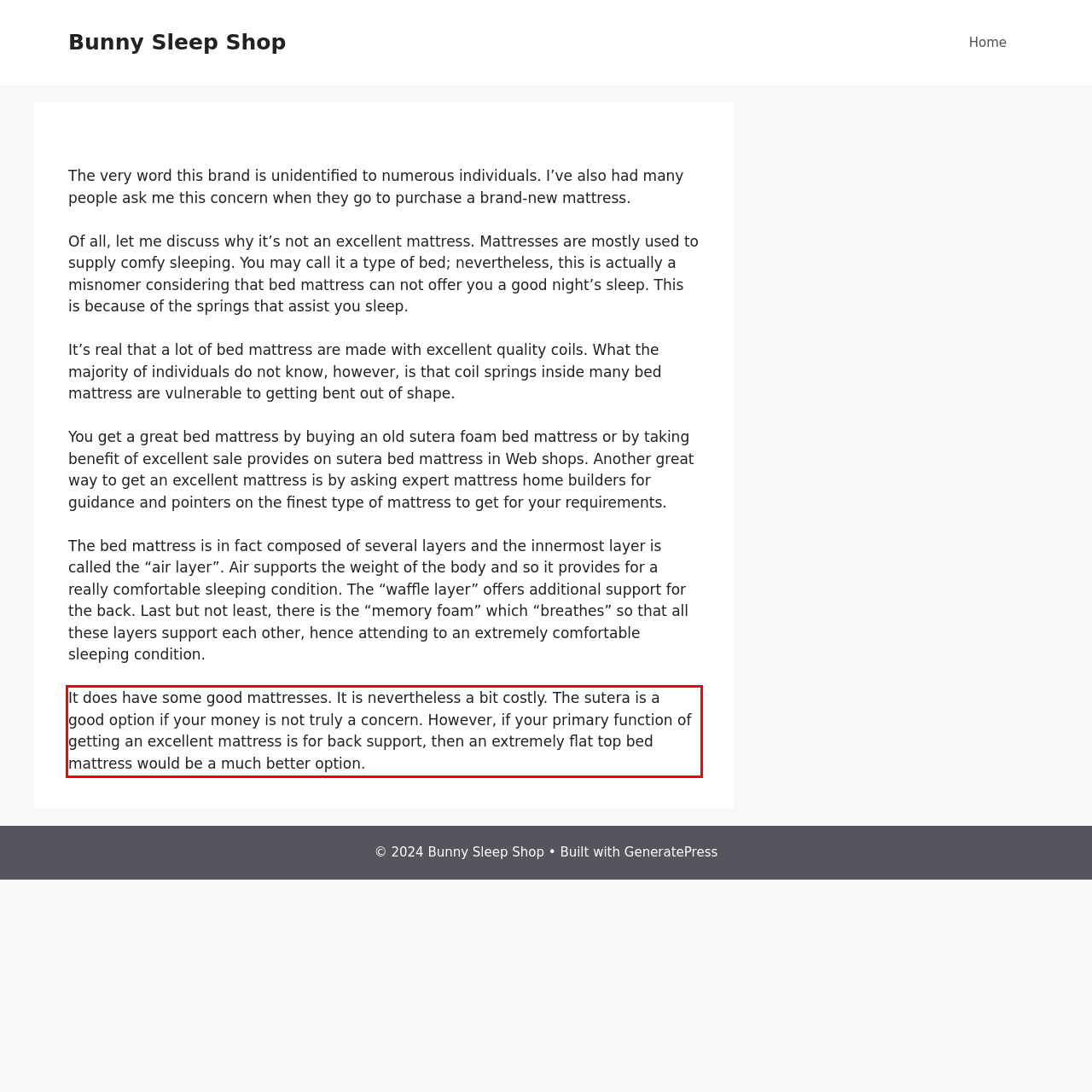Using the provided webpage screenshot, identify and read the text within the red rectangle bounding box.

It does have some good mattresses. It is nevertheless a bit costly. The sutera is a good option if your money is not truly a concern. However, if your primary function of getting an excellent mattress is for back support, then an extremely flat top bed mattress would be a much better option.